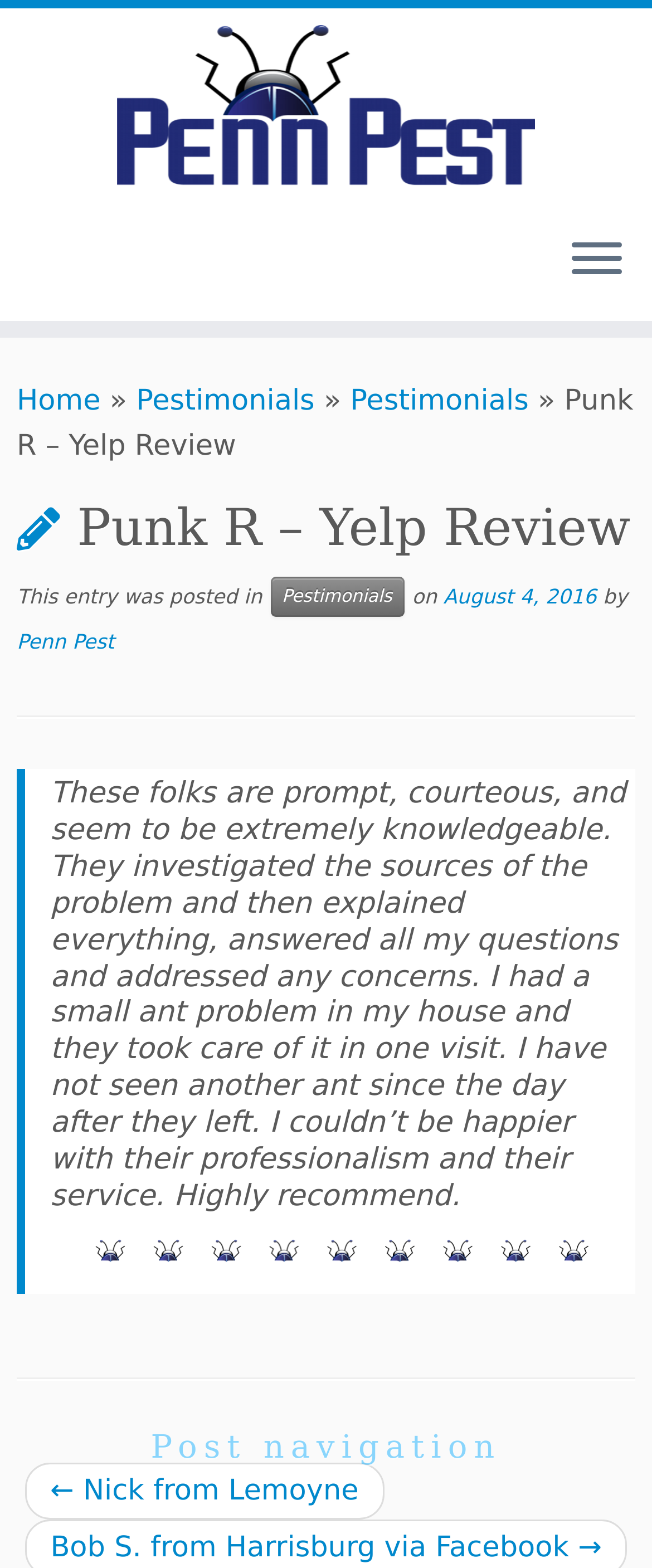Provide your answer to the question using just one word or phrase: What is the name of the reviewer?

Punk R